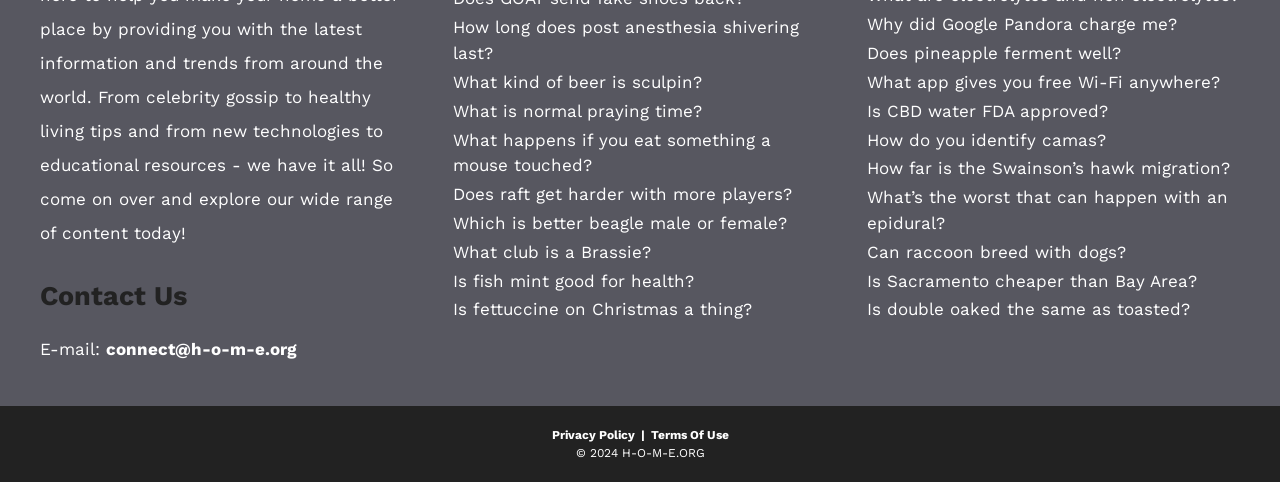How many articles are on this webpage?
Look at the image and provide a short answer using one word or a phrase.

15